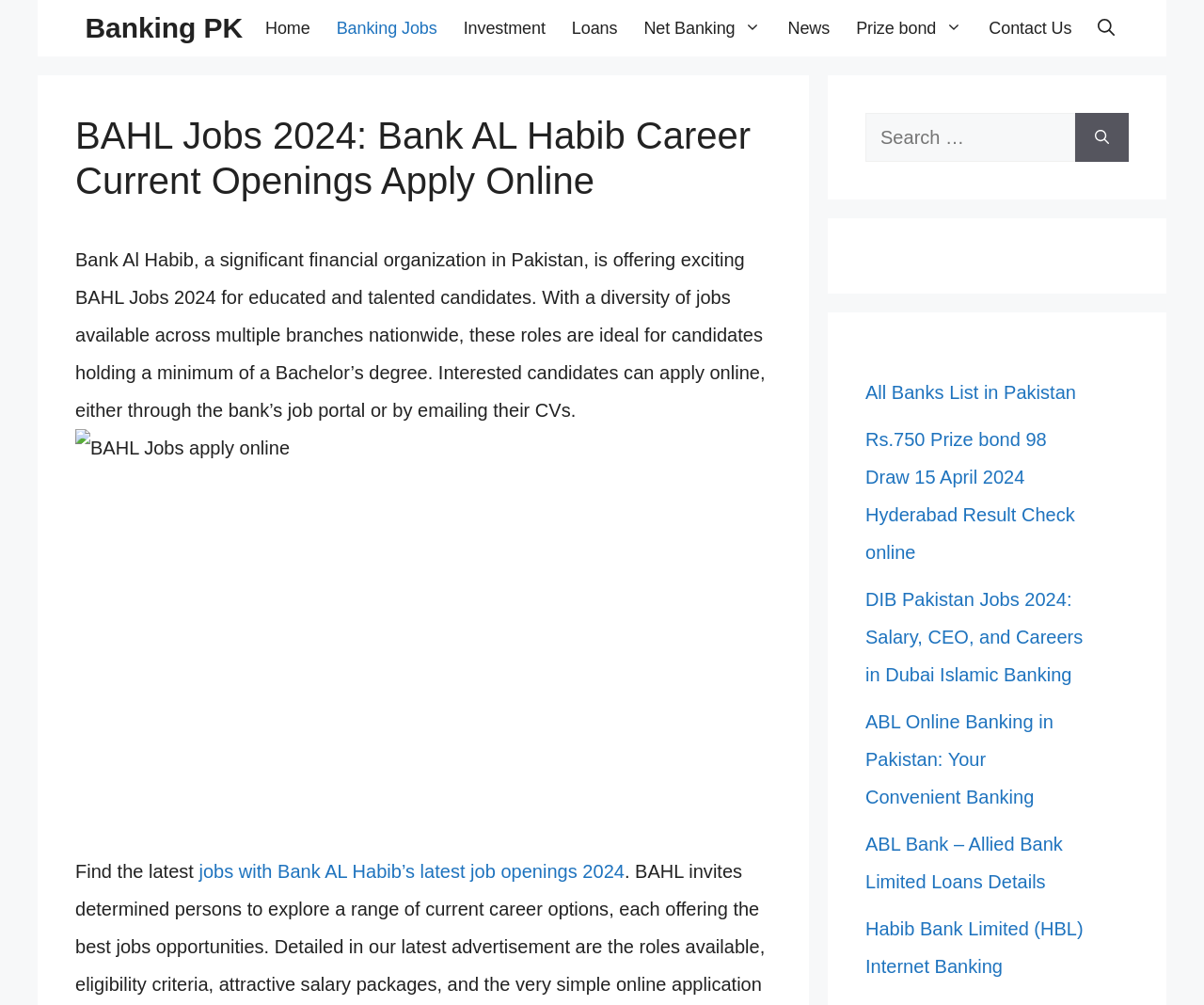Determine the main heading of the webpage and generate its text.

BAHL Jobs 2024: Bank AL Habib Career Current Openings Apply Online